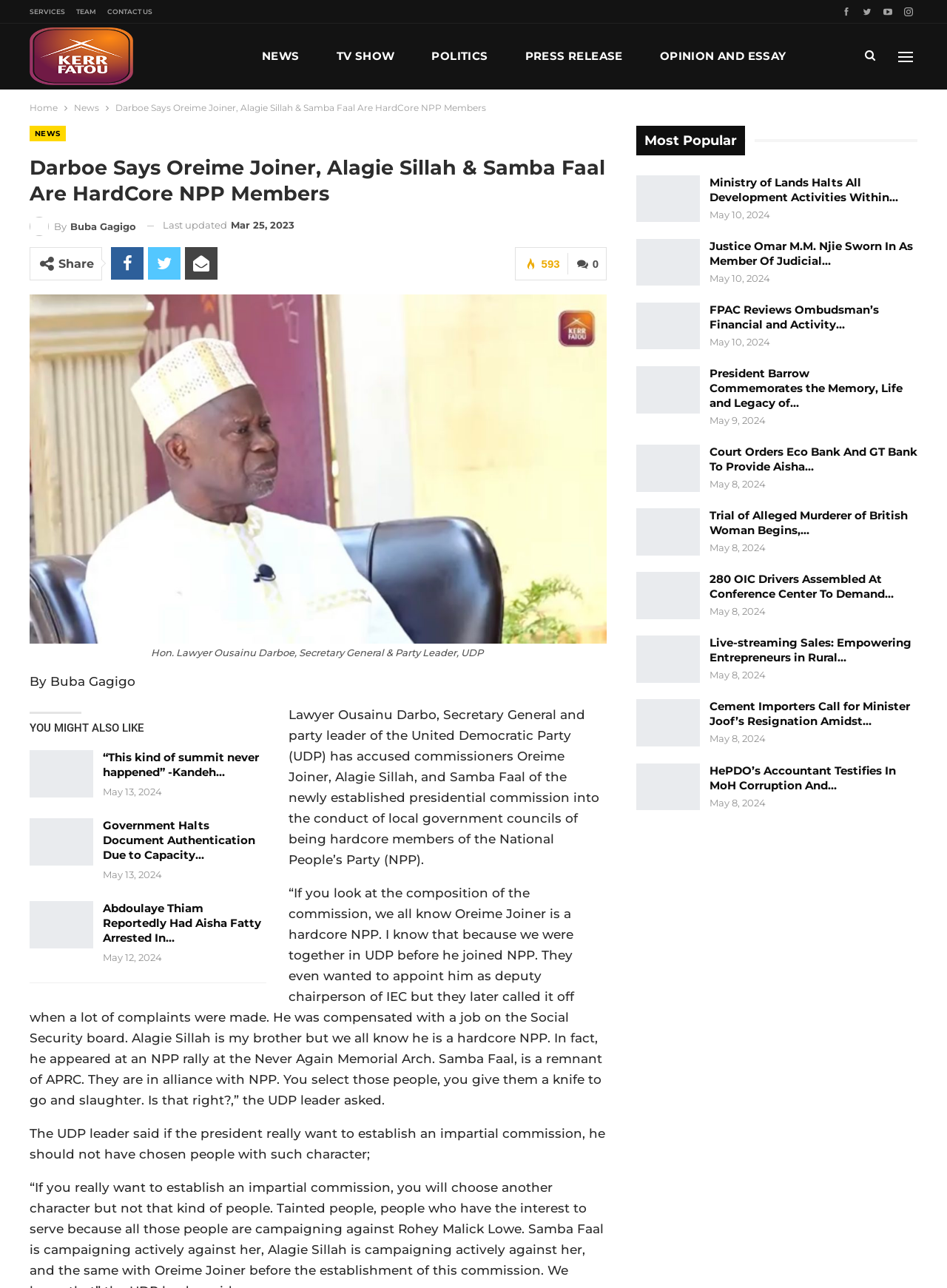Refer to the image and provide an in-depth answer to the question:
What is the name of the party leader mentioned in the article?

The article mentions that Lawyer Ousainu Darboe, Secretary General and party leader of the United Democratic Party (UDP), has accused commissioners Oreime Joiner, Alagie Sillah, and Samba Faal of being hardcore members of the National People’s Party (NPP).